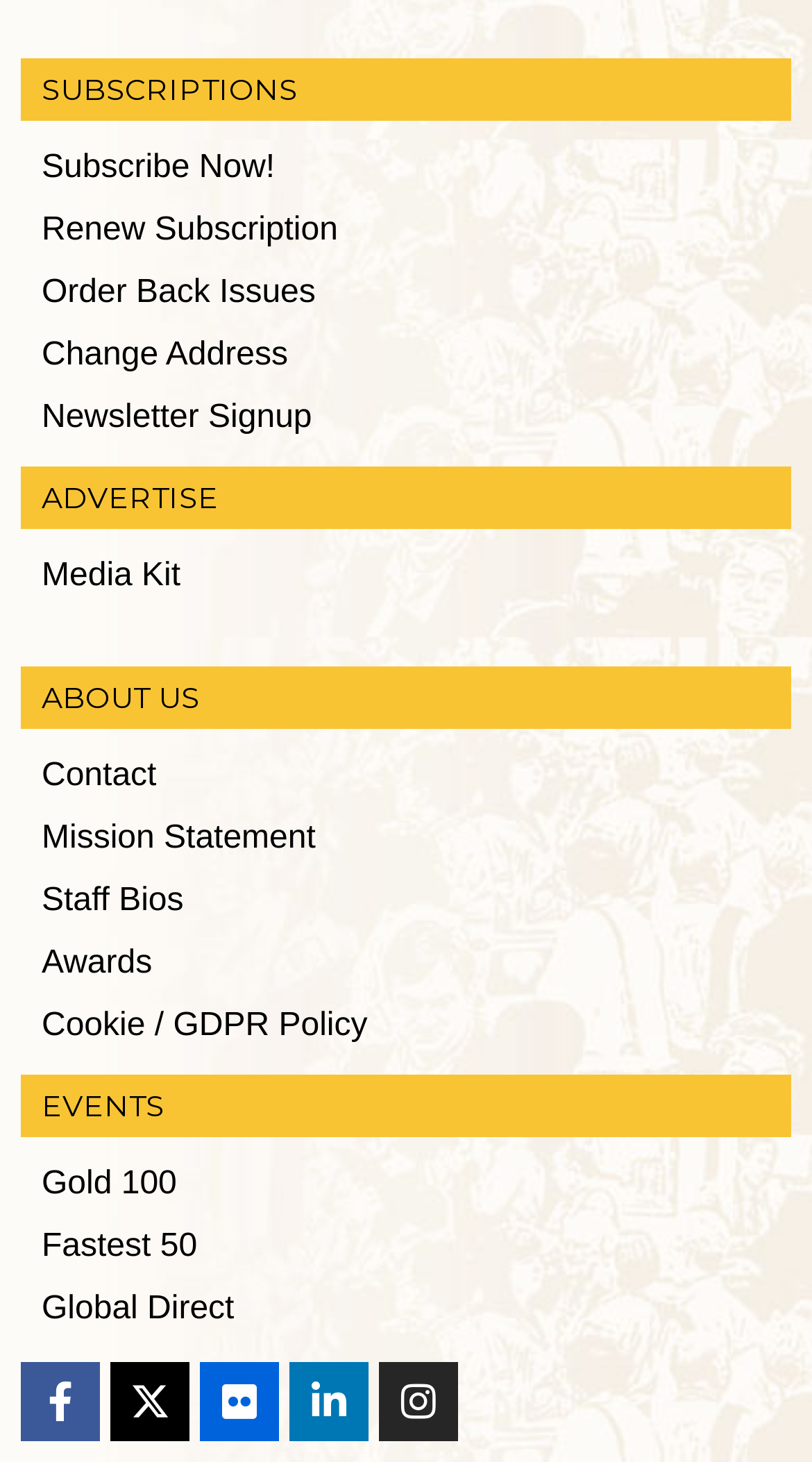Locate the bounding box coordinates of the element that should be clicked to fulfill the instruction: "Follow on Facebook".

[0.026, 0.931, 0.123, 0.985]